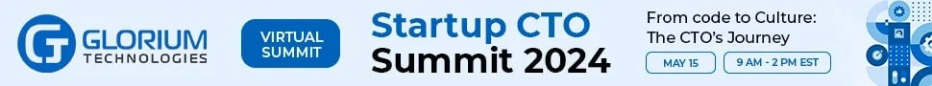Convey all the details present in the image.

The image promotes the "Startup CTO Summit 2024," organized by Glorium Technologies. It features a sleek design with the company's logo prominently displayed on the left, alongside a blue circular button labeled "VIRTUAL SUMMIT." The summit is scheduled for May 15, operating from 9 AM to 2 PM EST, and the tagline "From Code to Culture: The CTO's Journey" highlights the focus on the evolving role of Chief Technology Officers in startups. This visually appealing banner aims to attract tech leaders and enthusiasts to engage in discussions surrounding the unique challenges and opportunities faced in the tech landscape.